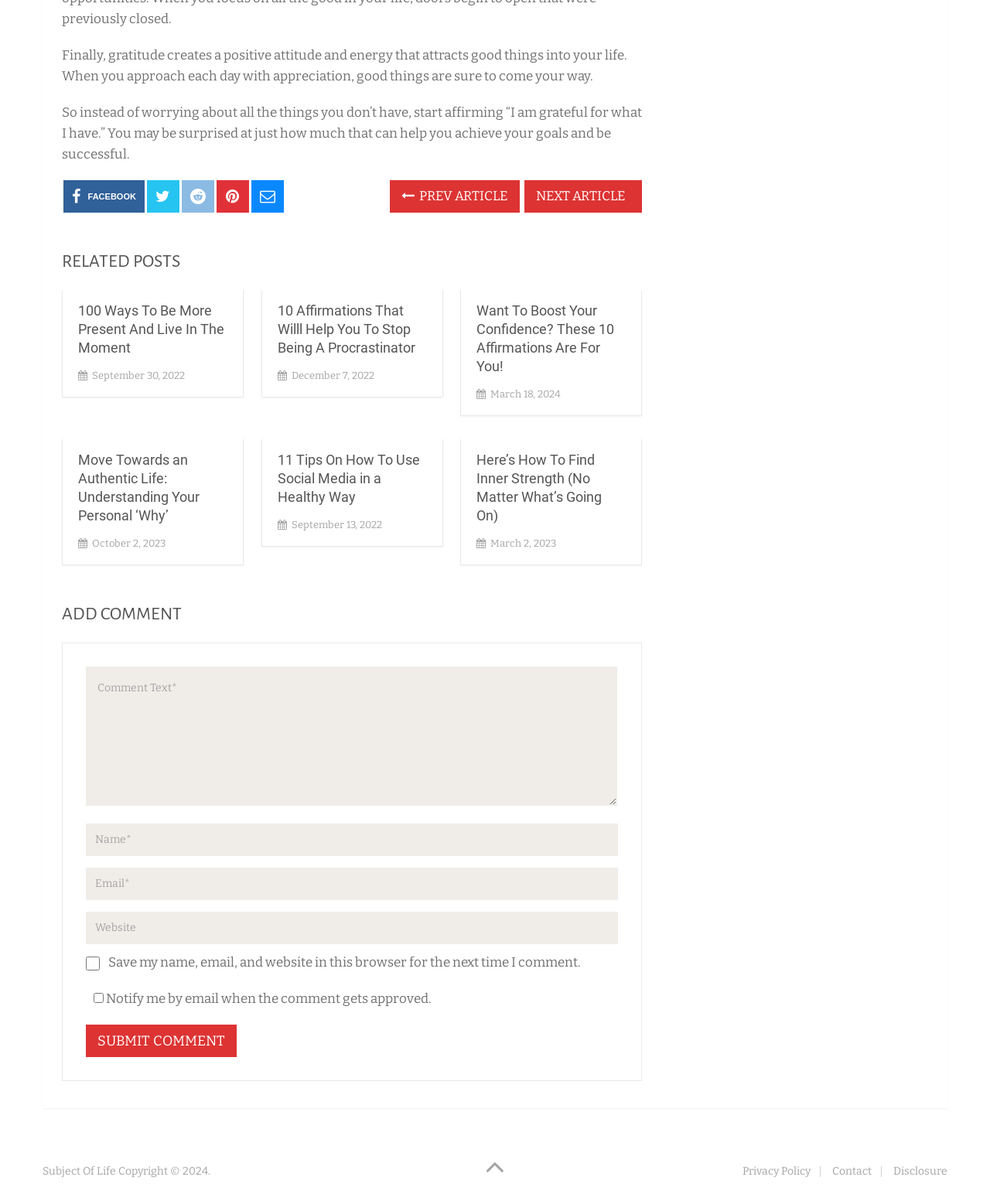Please specify the bounding box coordinates of the clickable region necessary for completing the following instruction: "Visit the 'Privacy Policy' page". The coordinates must consist of four float numbers between 0 and 1, i.e., [left, top, right, bottom].

[0.75, 0.967, 0.819, 0.978]